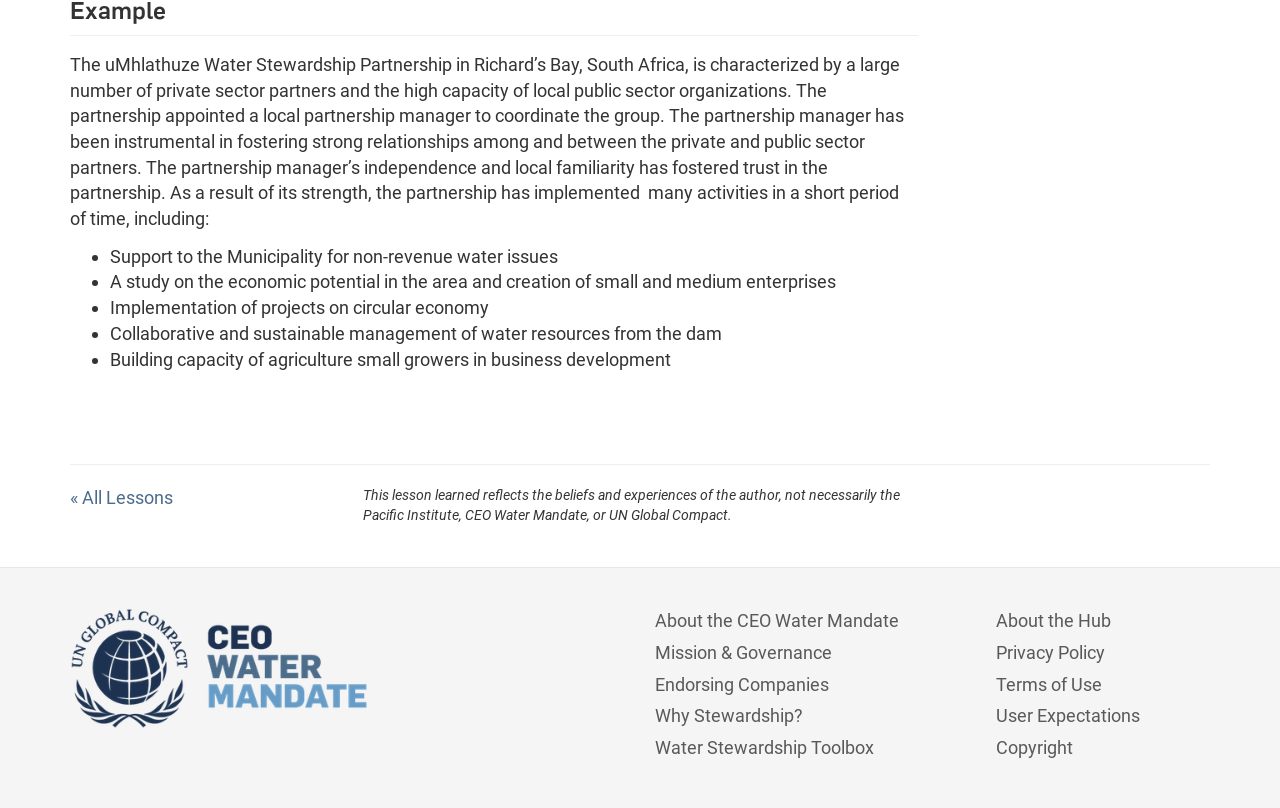Specify the bounding box coordinates of the element's area that should be clicked to execute the given instruction: "Learn about 'Water Stewardship Toolbox'". The coordinates should be four float numbers between 0 and 1, i.e., [left, top, right, bottom].

[0.512, 0.912, 0.683, 0.938]